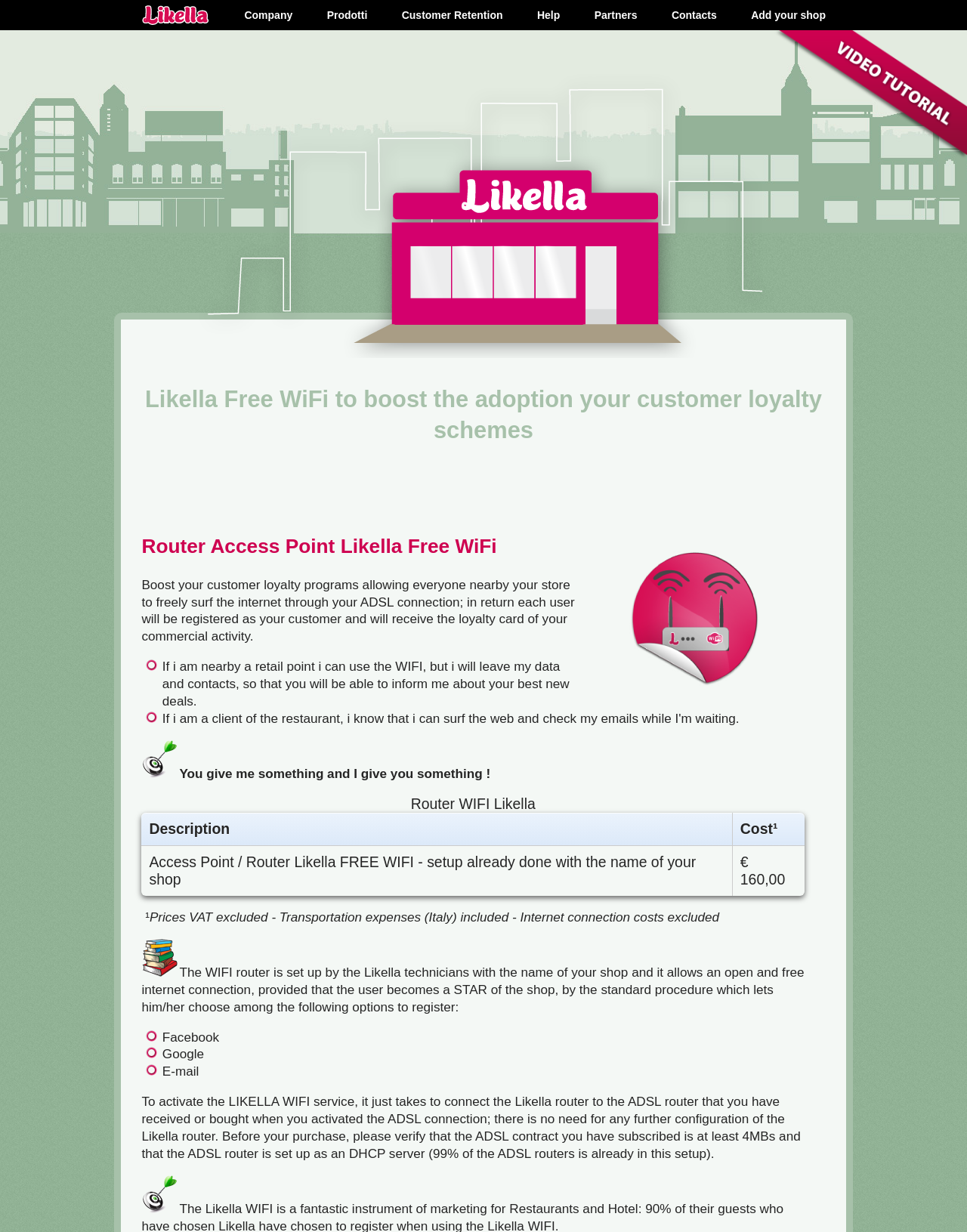What is the cost of the Access Point/Router Likella FREE WIFI?
Please provide a comprehensive and detailed answer to the question.

The webpage provides a table with the description and cost of the Access Point/Router Likella FREE WIFI, which is € 160,00, excluding VAT and internet connection costs.